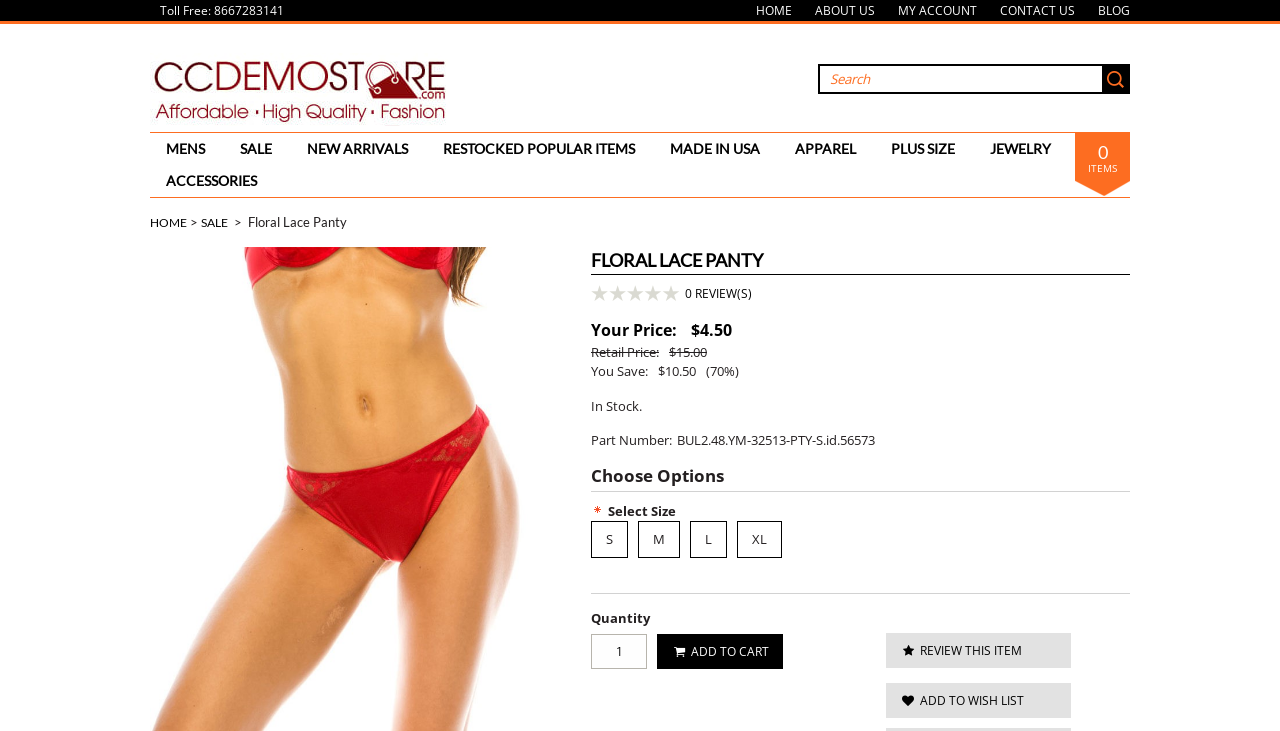Return the bounding box coordinates of the UI element that corresponds to this description: "L". The coordinates must be given as four float numbers in the range of 0 and 1, [left, top, right, bottom].

[0.539, 0.713, 0.568, 0.764]